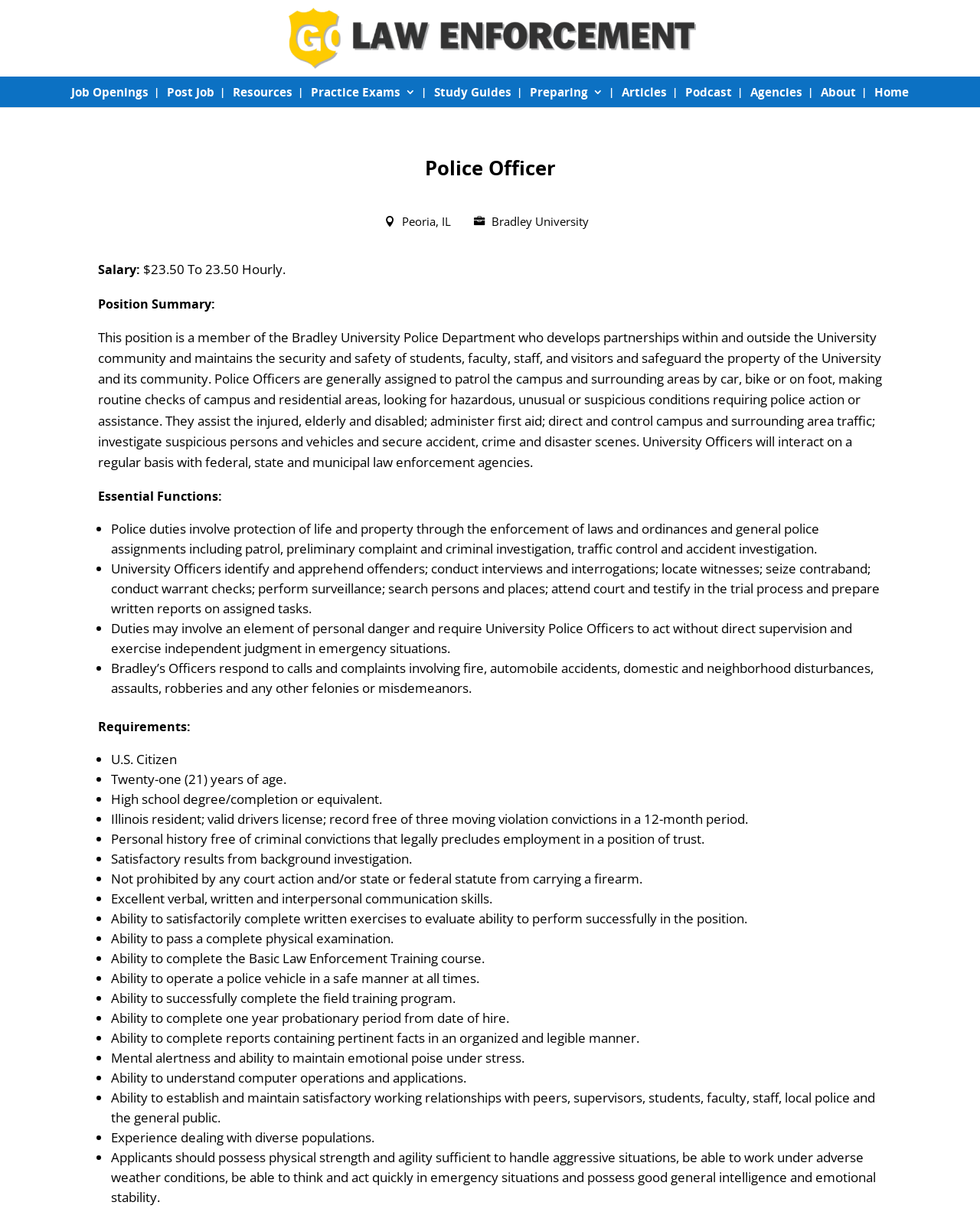Please identify the bounding box coordinates of the area that needs to be clicked to follow this instruction: "Click the 'Home' link".

[0.892, 0.063, 0.927, 0.088]